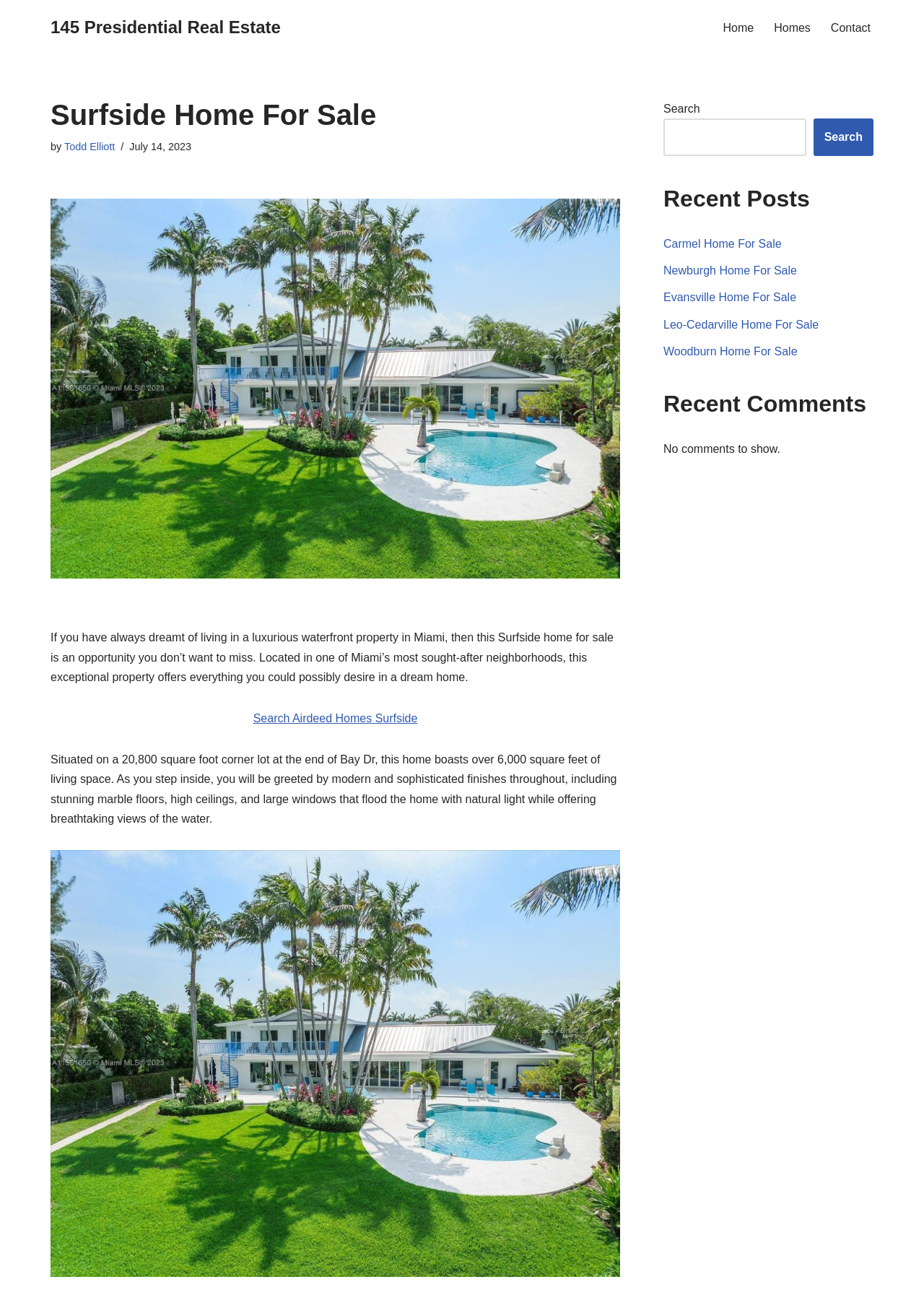Locate and generate the text content of the webpage's heading.

Surfside Home For Sale